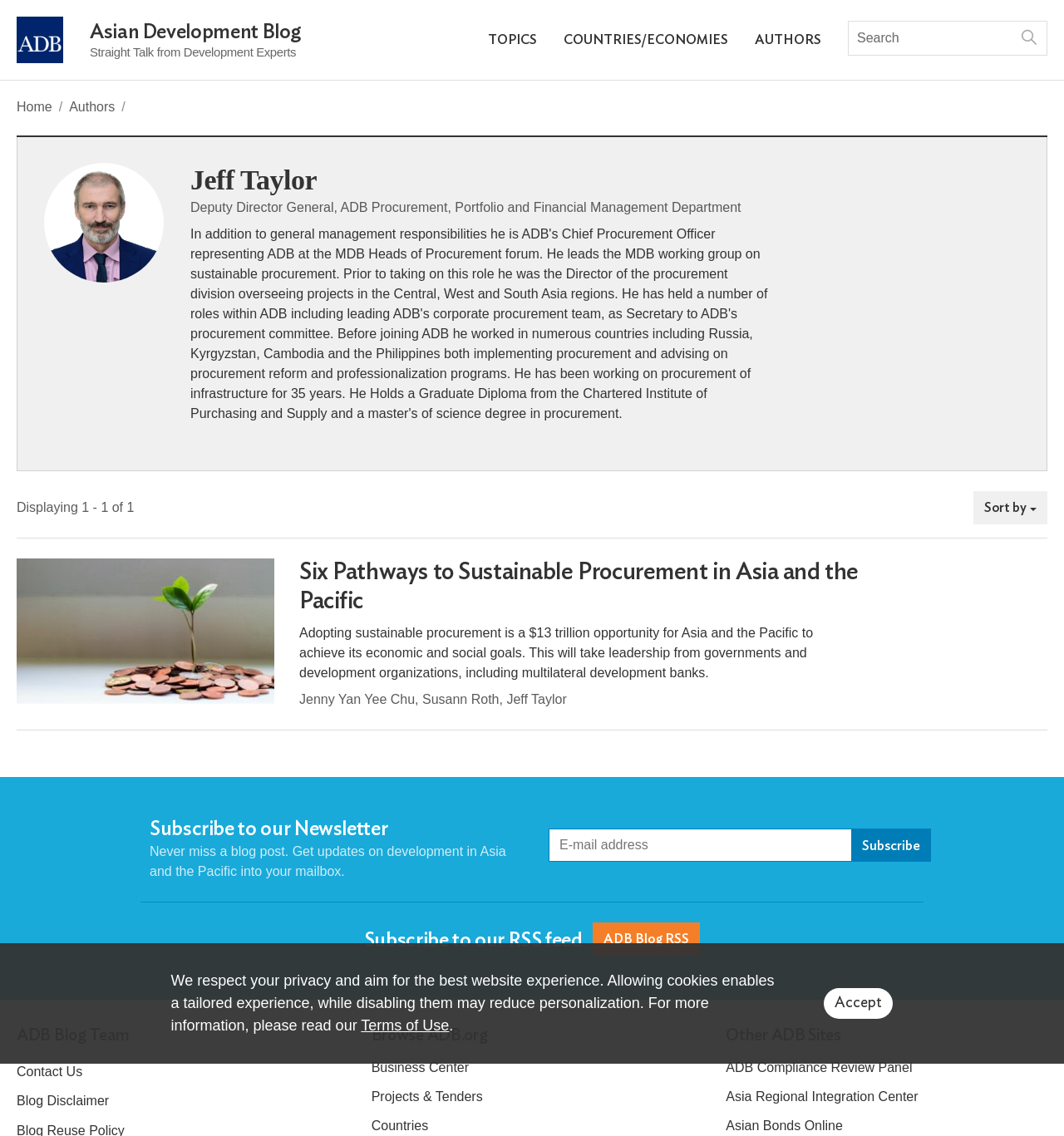Provide a brief response using a word or short phrase to this question:
What is the organization that the author is affiliated with?

ADB